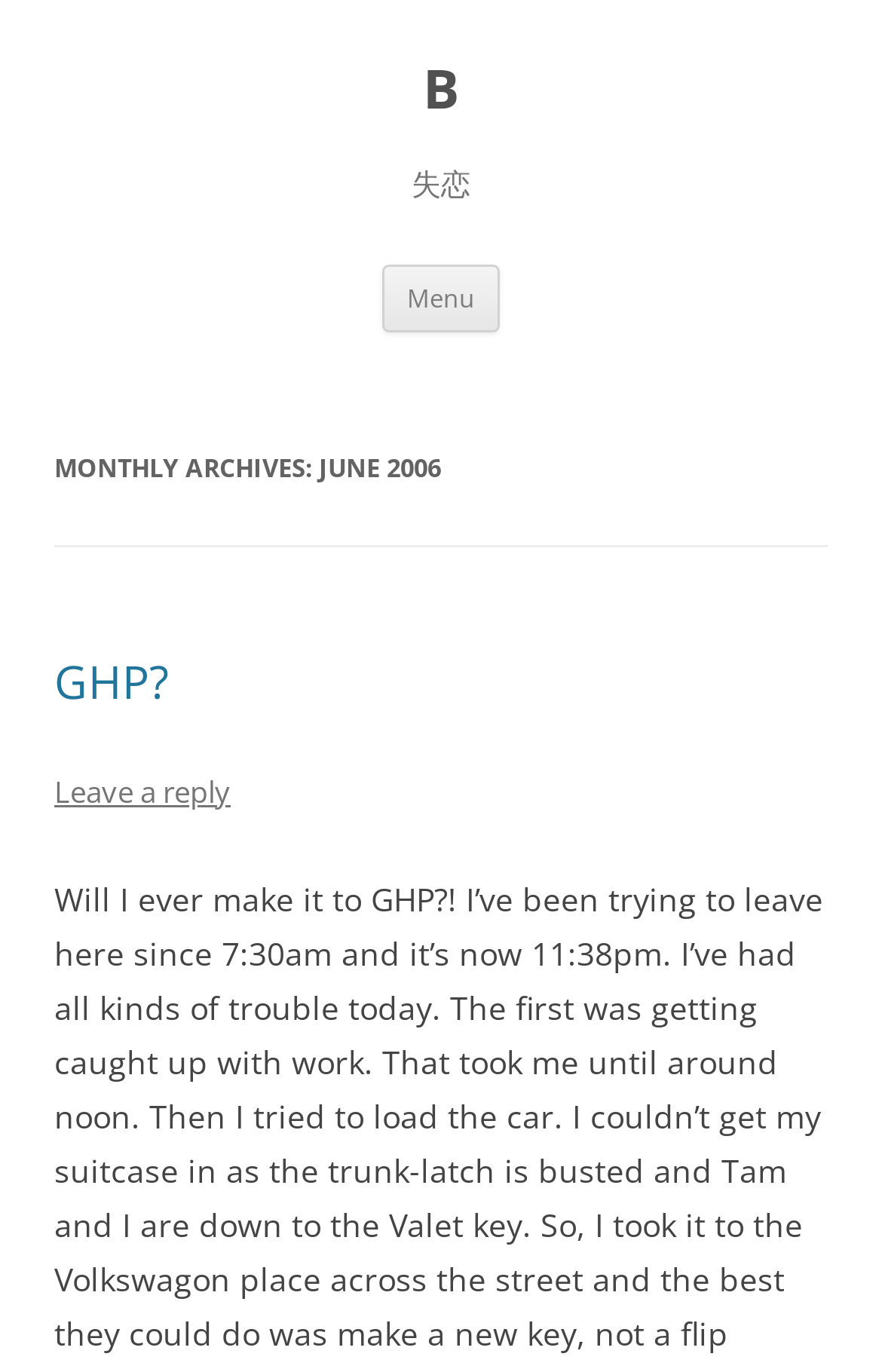Please determine the bounding box coordinates for the element with the description: "Leave a reply".

[0.062, 0.561, 0.262, 0.591]